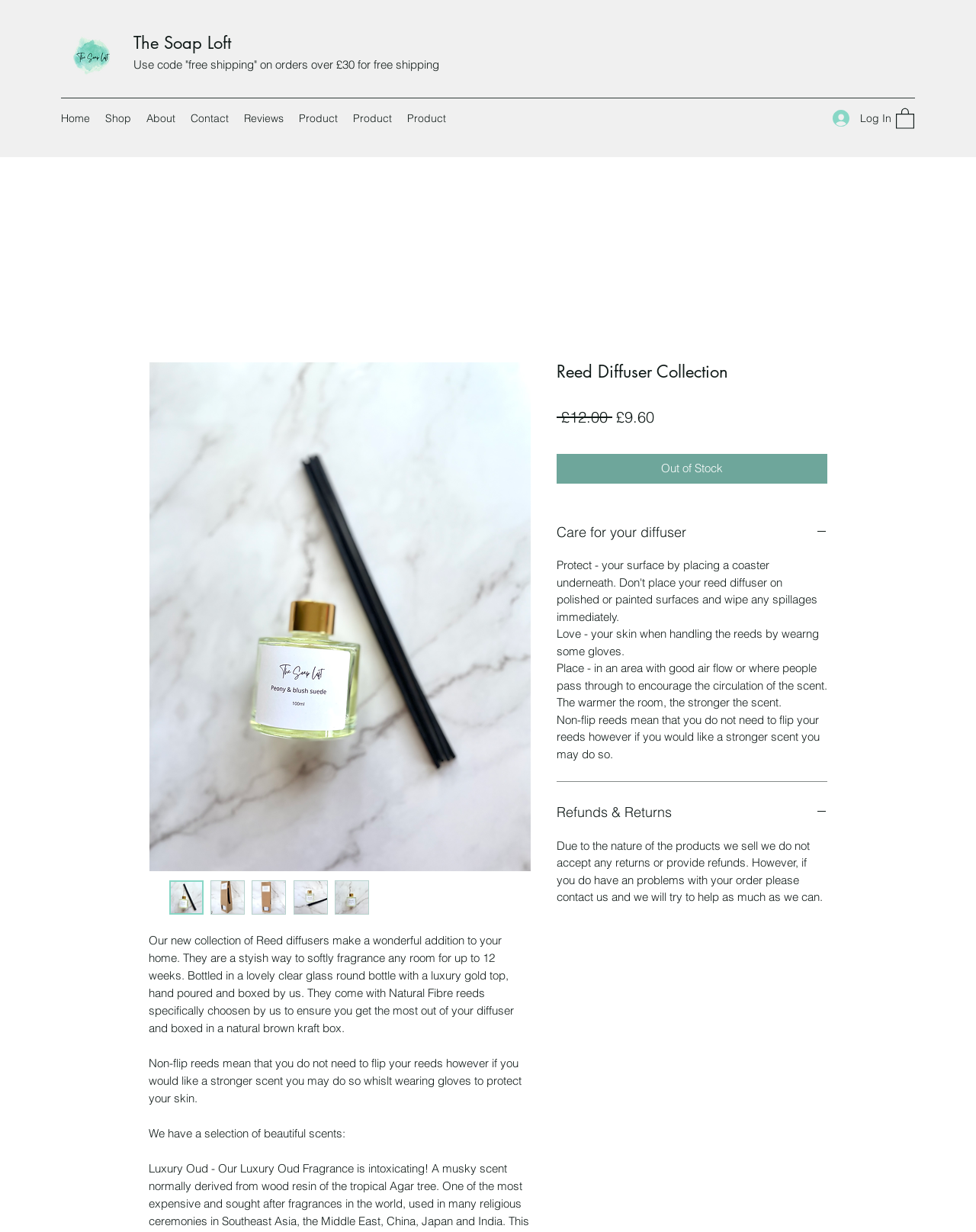Identify the bounding box for the UI element specified in this description: "Refunds & Returns". The coordinates must be four float numbers between 0 and 1, formatted as [left, top, right, bottom].

[0.57, 0.65, 0.848, 0.669]